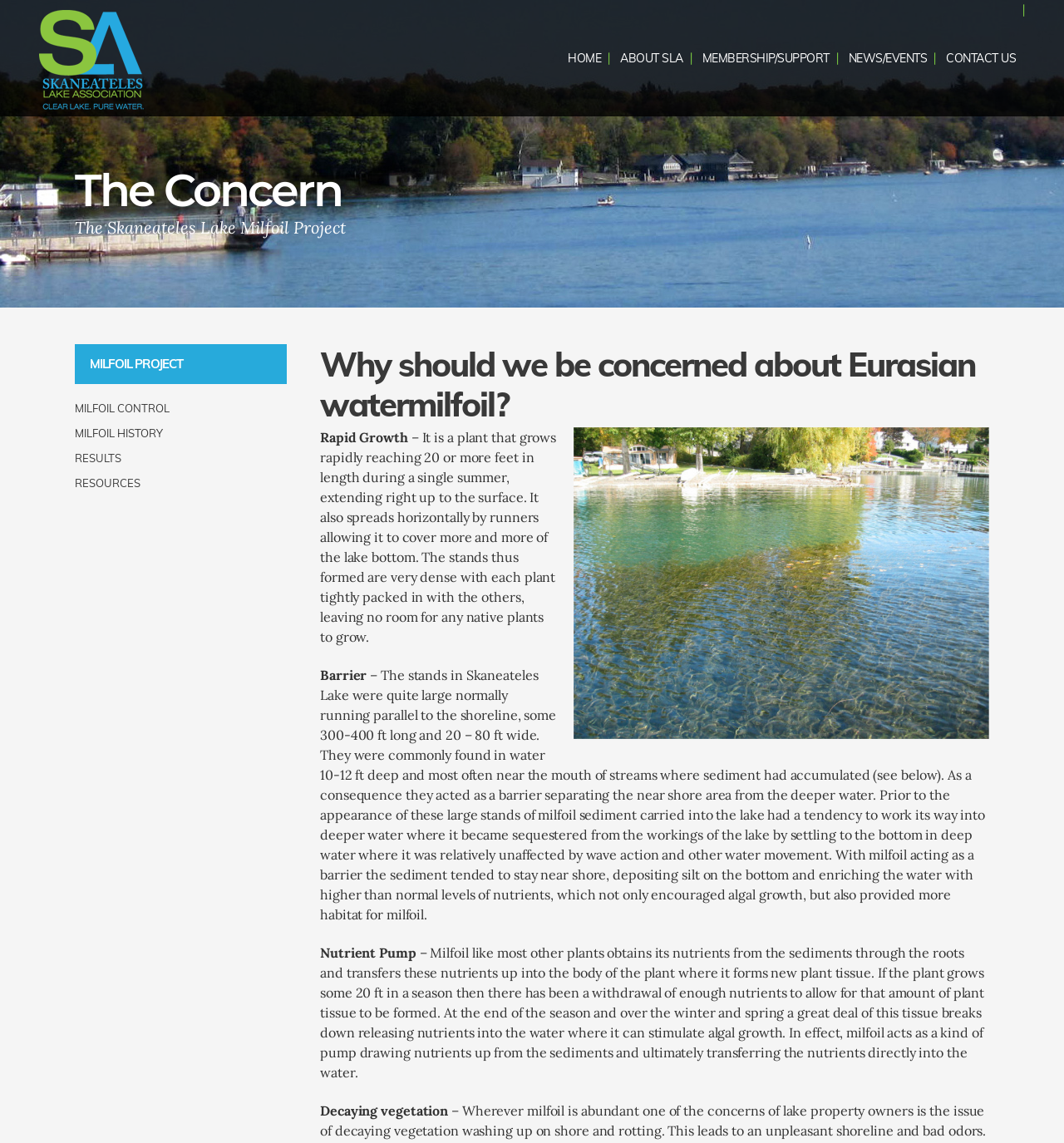What is the purpose of the Skaneateles Lake Association?
Provide an in-depth answer to the question, covering all aspects.

I inferred the answer by understanding the meta description of the webpage which states that the mission of the Skaneateles Lake Association is to promote environmentally and aesthetically sound regional management of Skaneateles Lake and its watershed.